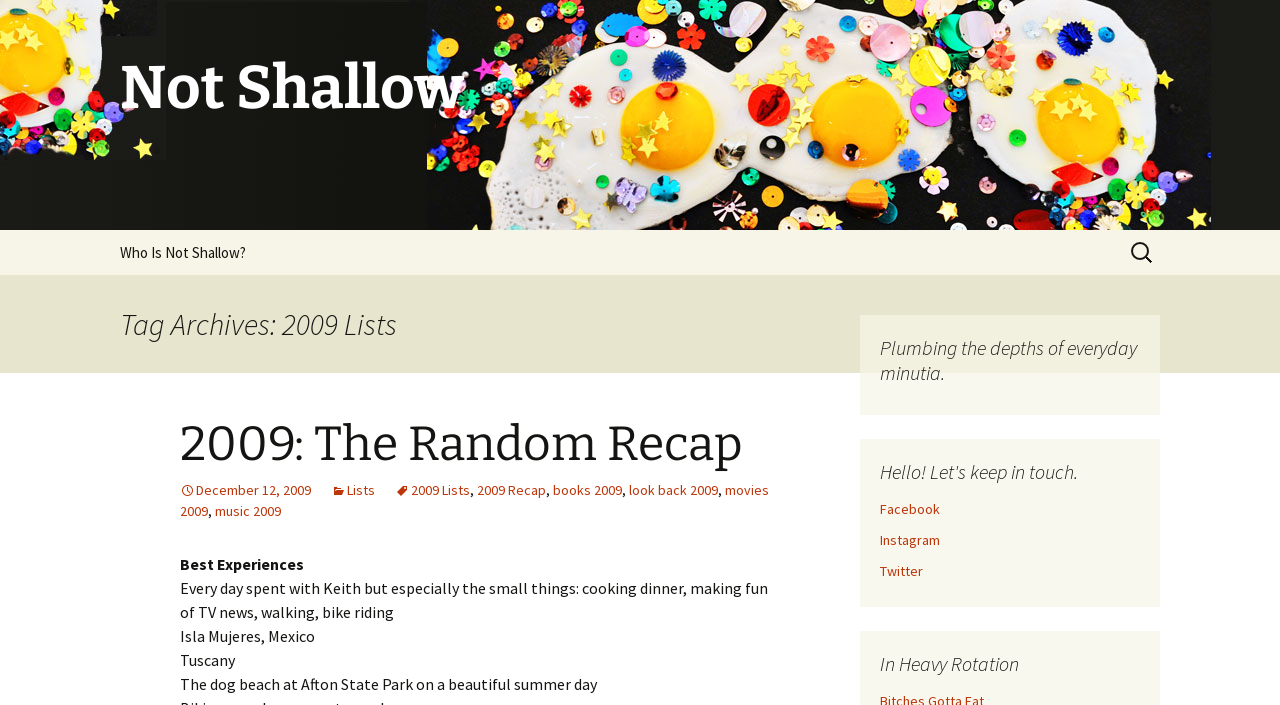Specify the bounding box coordinates of the area to click in order to execute this command: 'Read 2009: The Random Recap'. The coordinates should consist of four float numbers ranging from 0 to 1, and should be formatted as [left, top, right, bottom].

[0.141, 0.589, 0.58, 0.671]